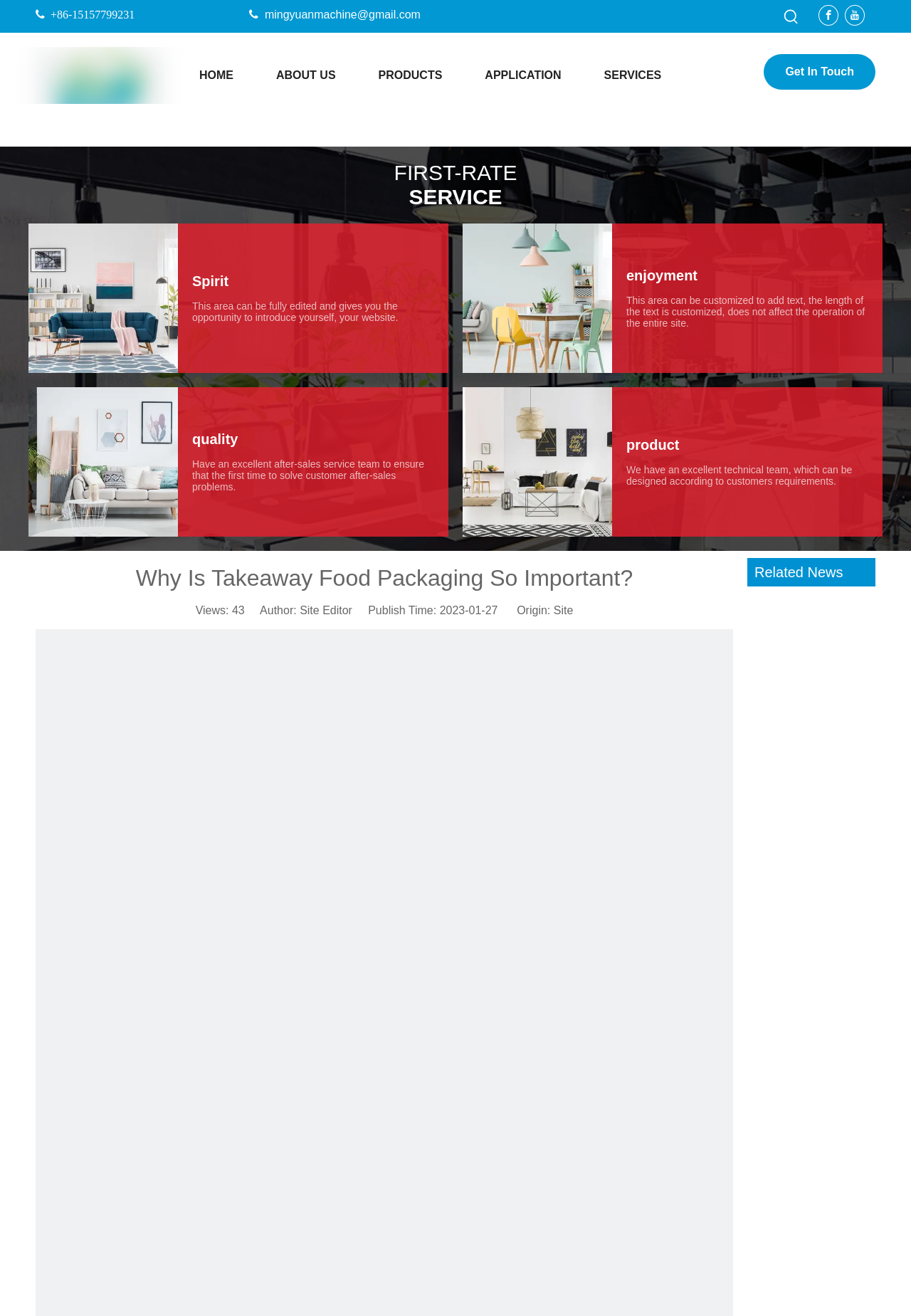Please determine the bounding box coordinates of the element to click on in order to accomplish the following task: "Click the HOME link". Ensure the coordinates are four float numbers ranging from 0 to 1, i.e., [left, top, right, bottom].

[0.195, 0.036, 0.28, 0.079]